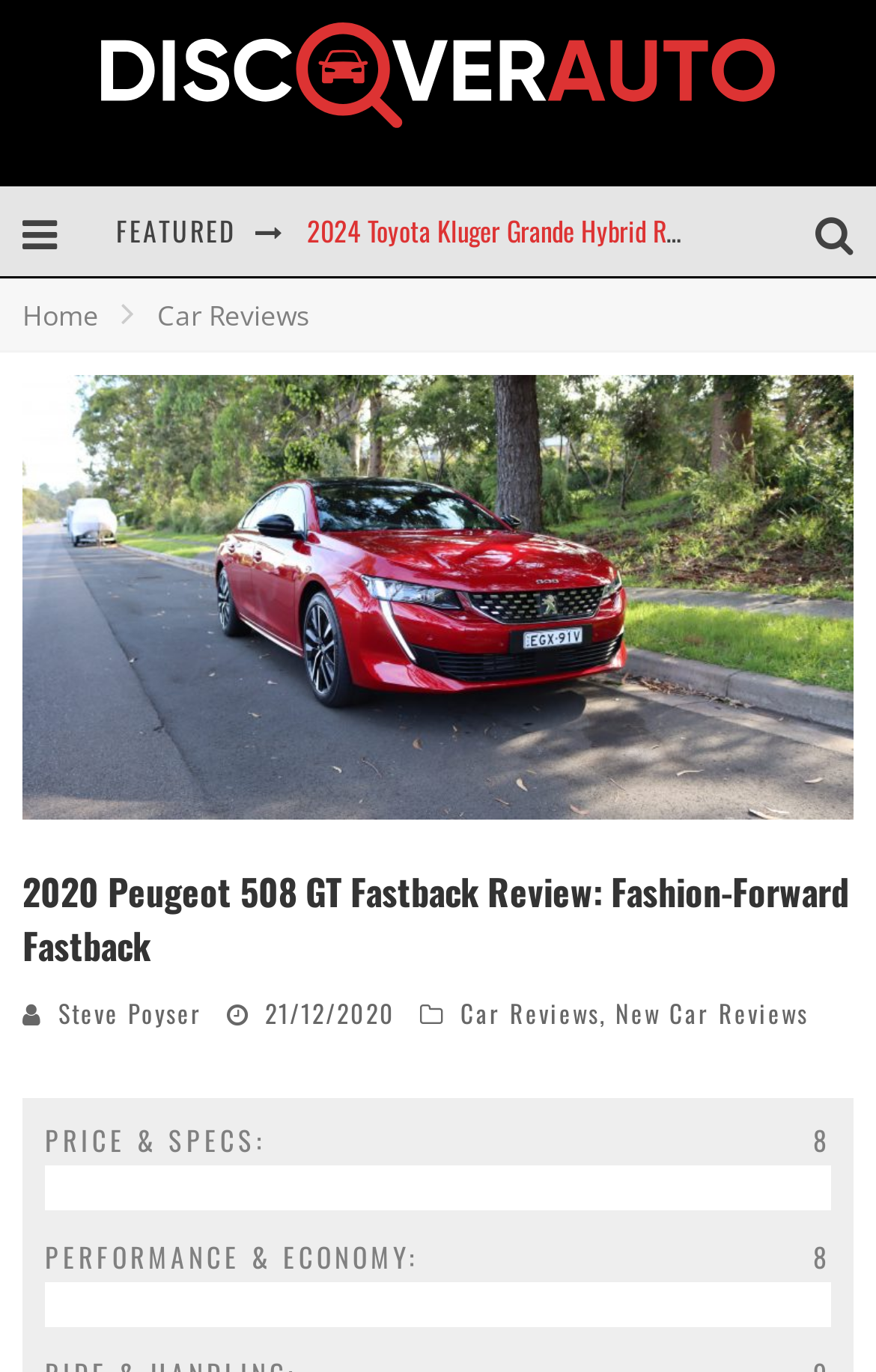Please identify the bounding box coordinates of the element's region that I should click in order to complete the following instruction: "View the 2024 Toyota Kluger Grande Hybrid Review". The bounding box coordinates consist of four float numbers between 0 and 1, i.e., [left, top, right, bottom].

[0.351, 0.154, 0.825, 0.182]